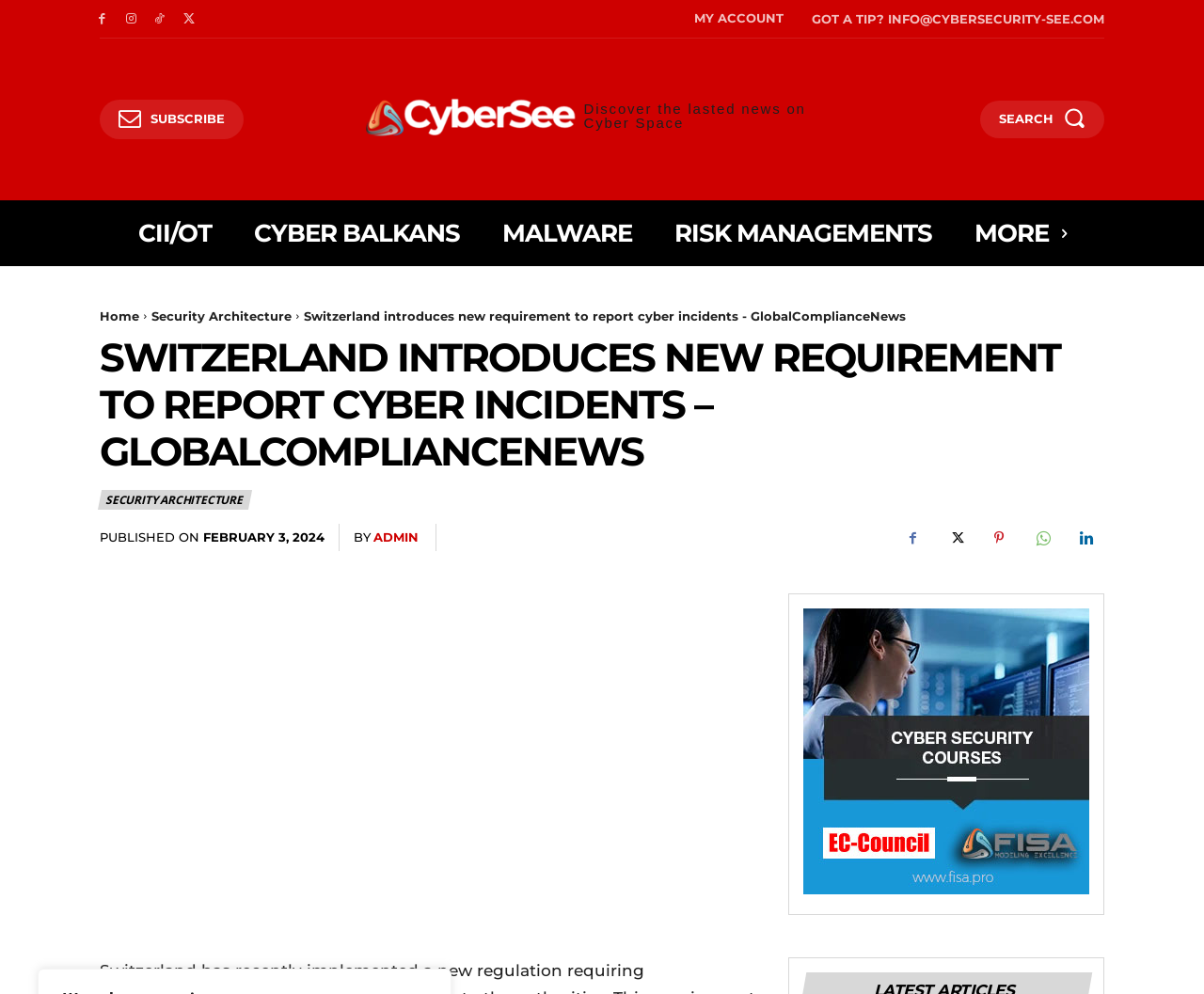Please determine the bounding box coordinates of the element's region to click for the following instruction: "Read the article about Switzerland introducing new requirement to report cyber incidents".

[0.252, 0.31, 0.752, 0.325]